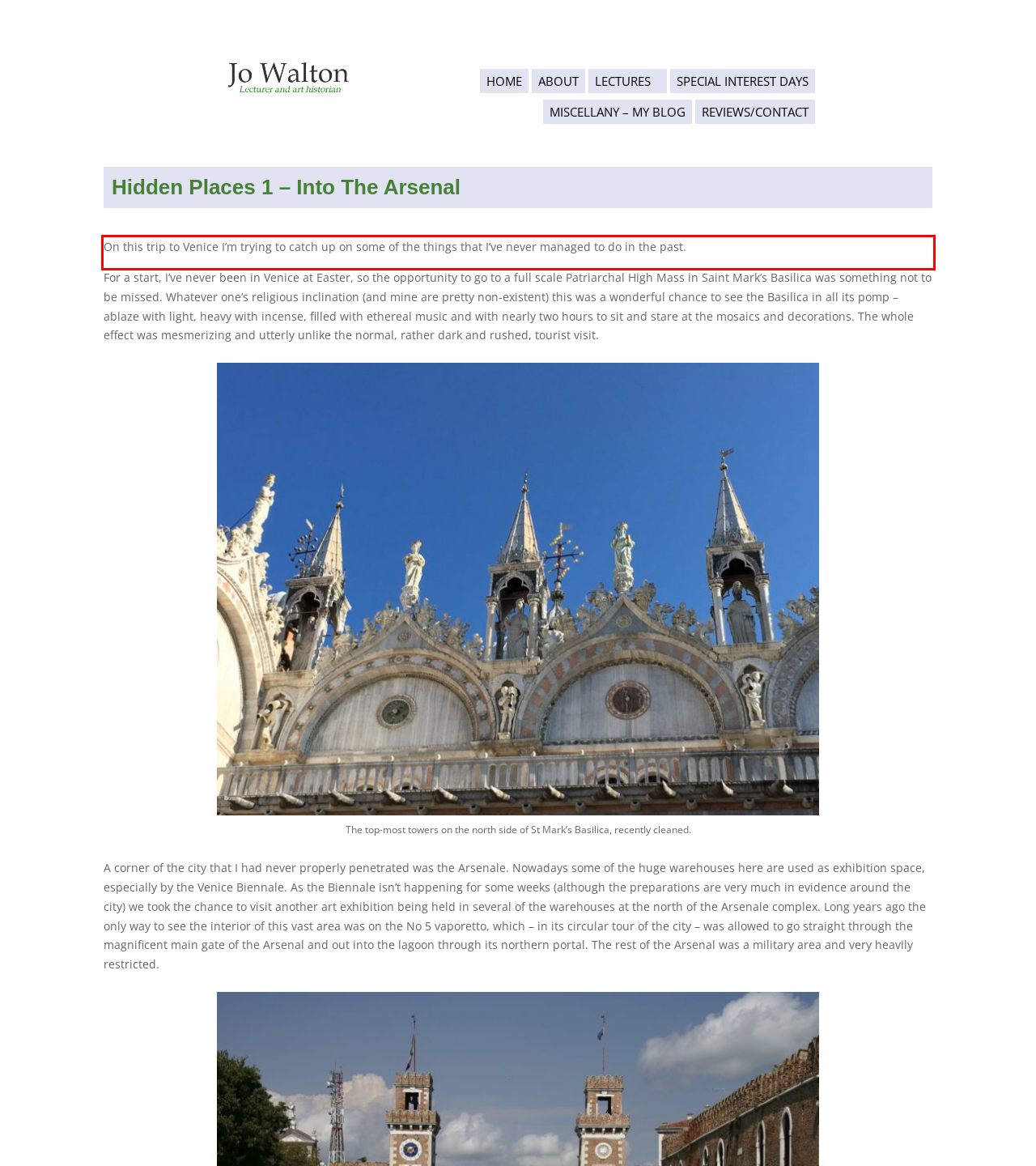Analyze the screenshot of the webpage that features a red bounding box and recognize the text content enclosed within this red bounding box.

On this trip to Venice I’m trying to catch up on some of the things that I’ve never managed to do in the past.